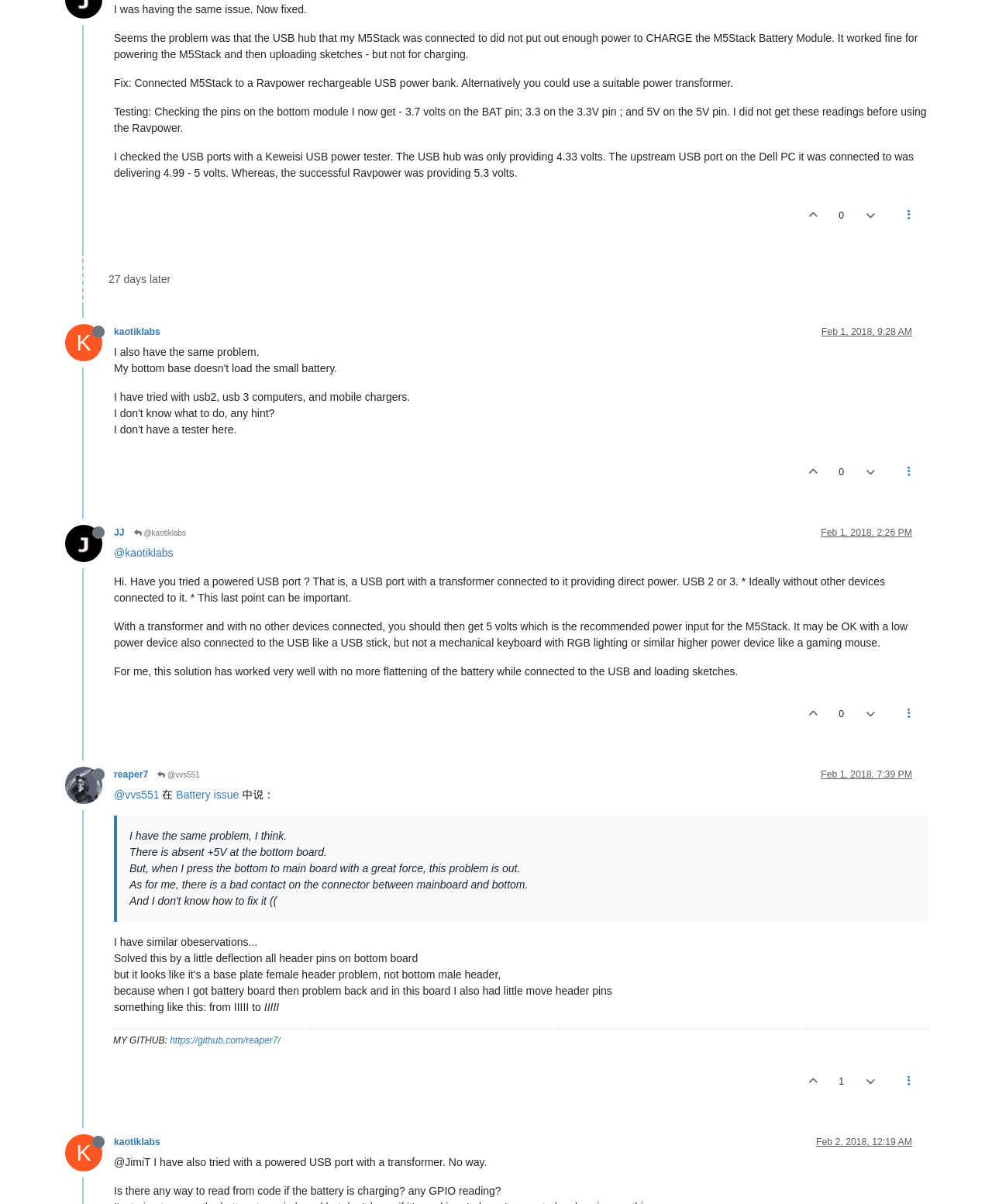Extract the bounding box coordinates for the UI element described as: "parent_node: 0".

[0.802, 0.603, 0.837, 0.635]